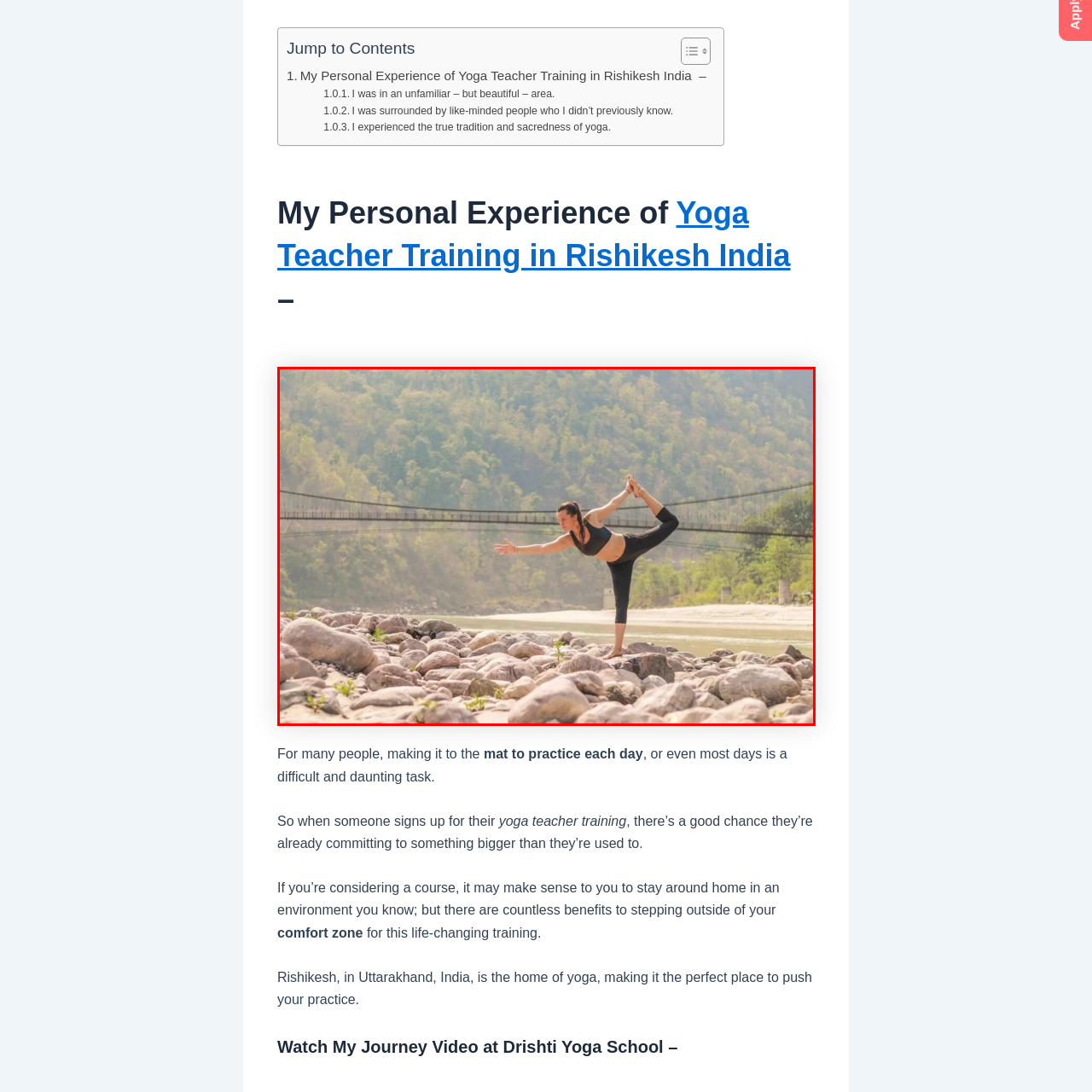Examine the contents within the red bounding box and respond with a single word or phrase: What is the purpose of the scene?

Yoga teacher training